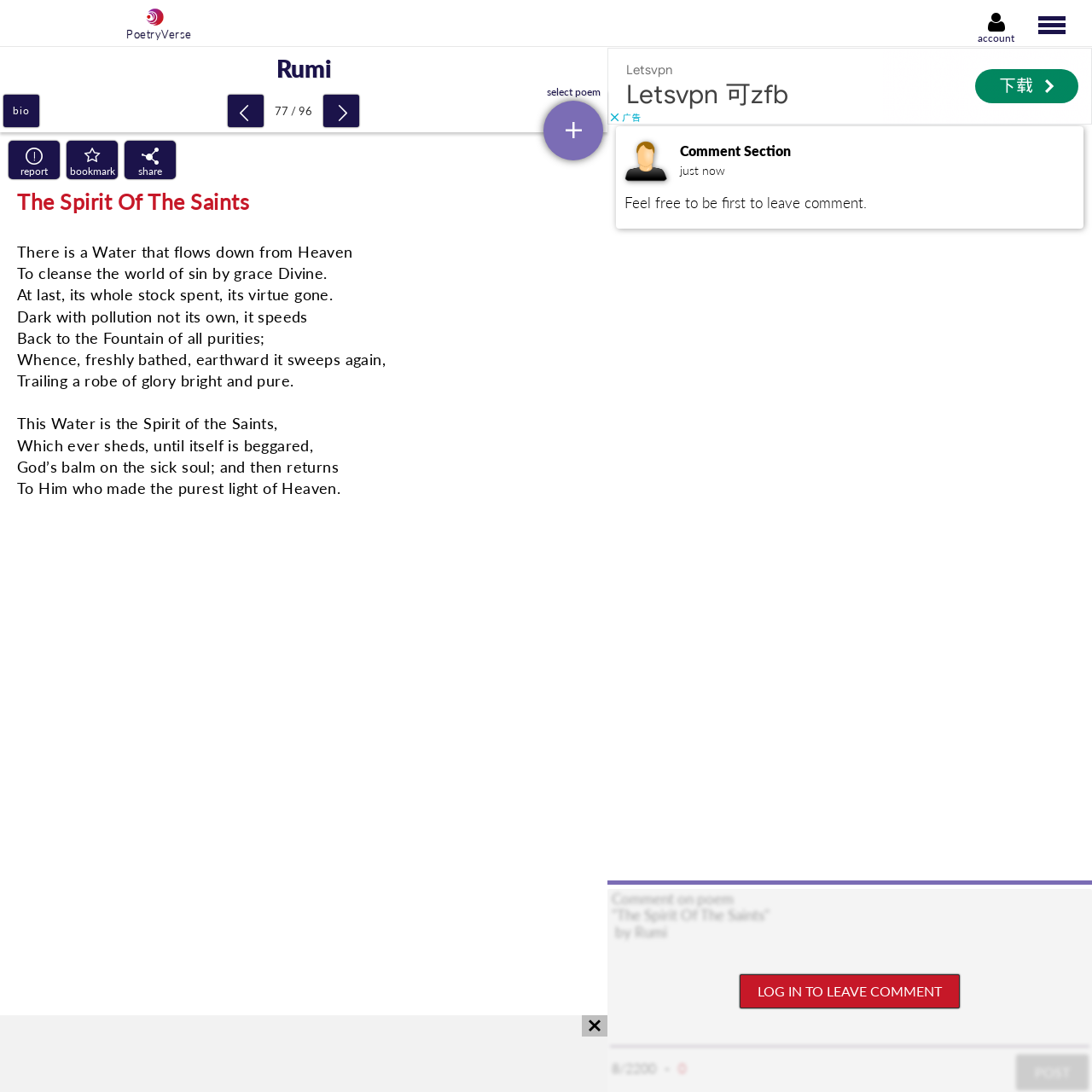What is the name of the poet?
Utilize the image to construct a detailed and well-explained answer.

I found the answer by looking at the heading element with the text 'Rumi' which is a direct child of the main element.